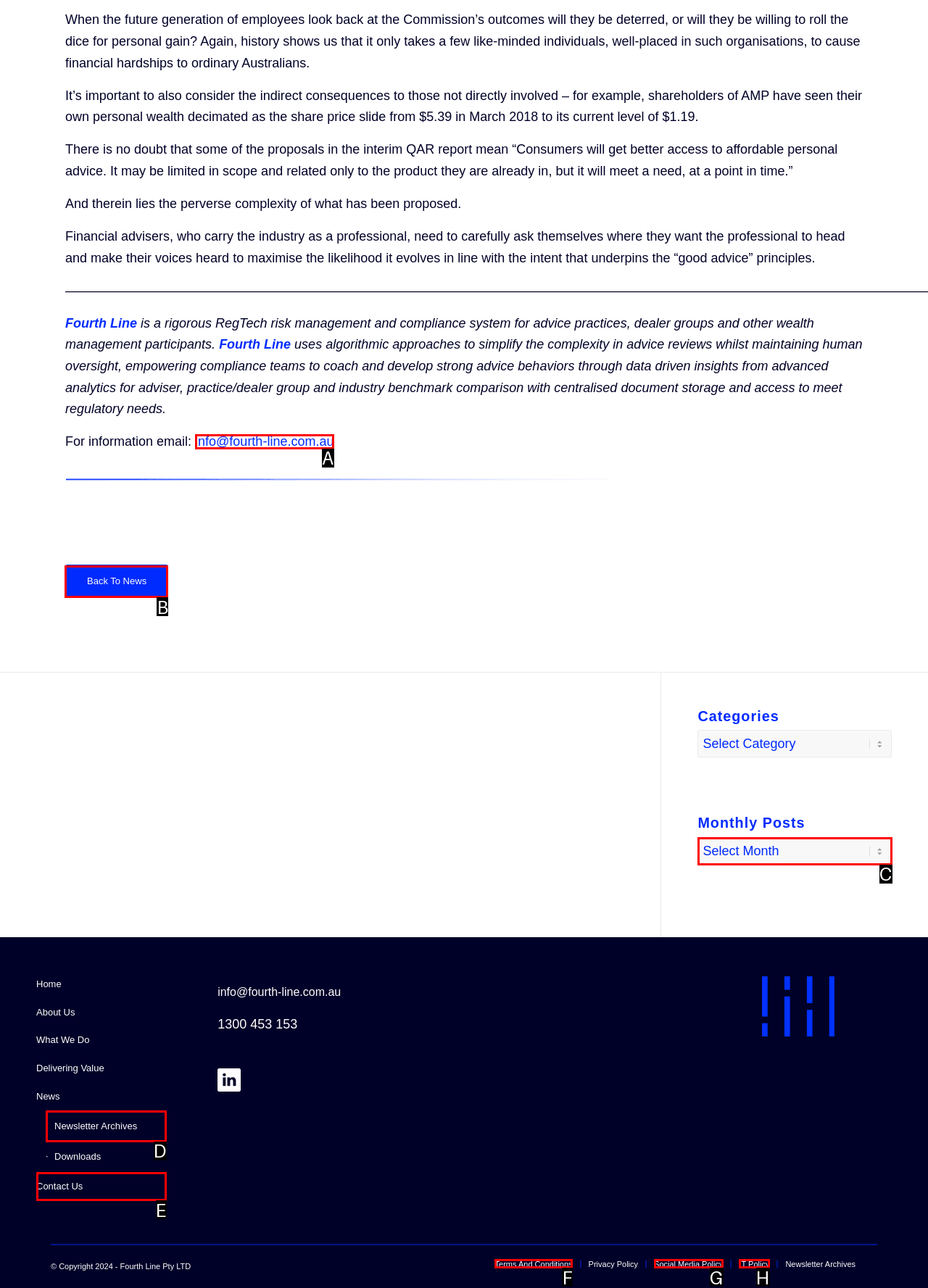For the task "View the 'RECENT POSTS'", which option's letter should you click? Answer with the letter only.

None